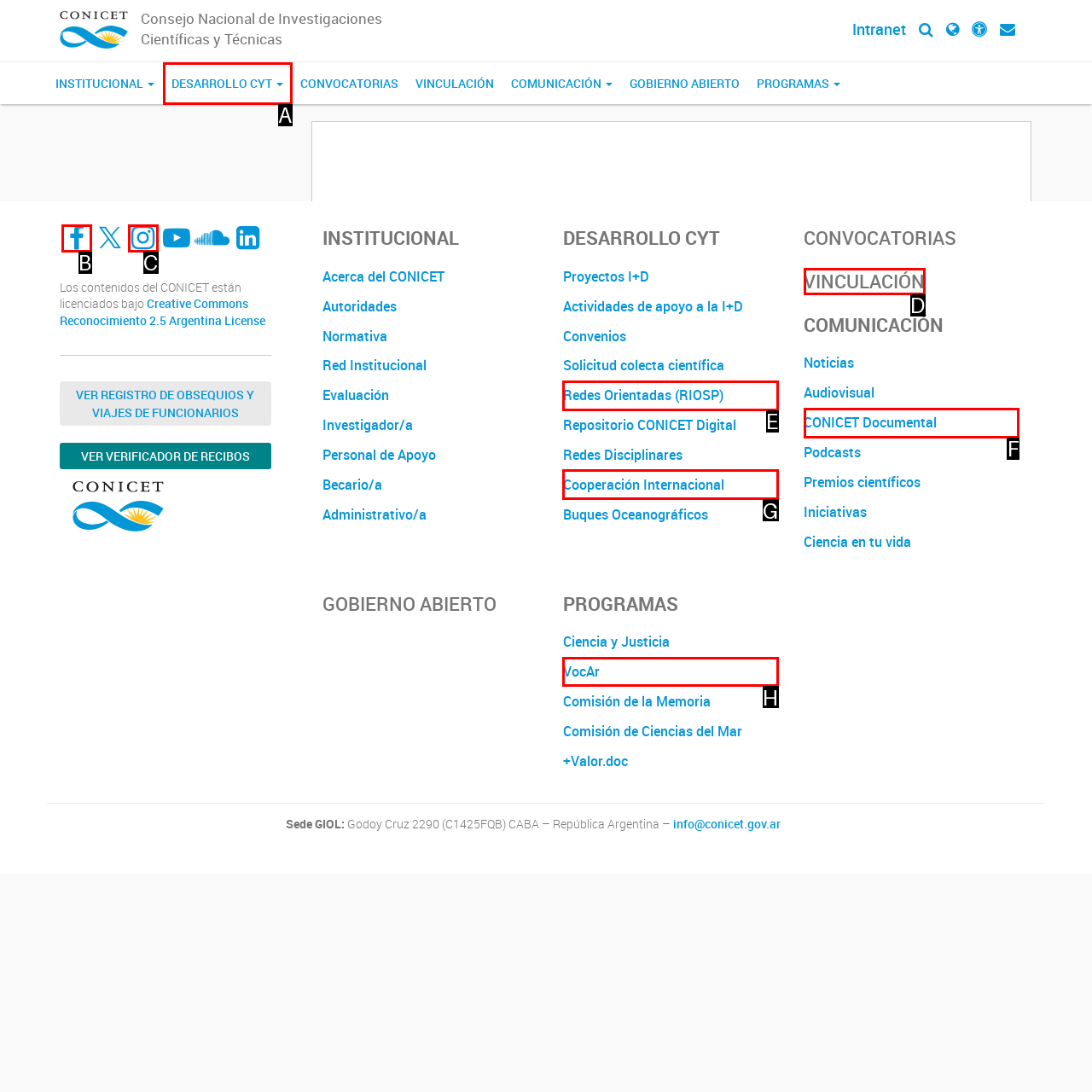Which UI element corresponds to this description: Vinculación
Reply with the letter of the correct option.

D